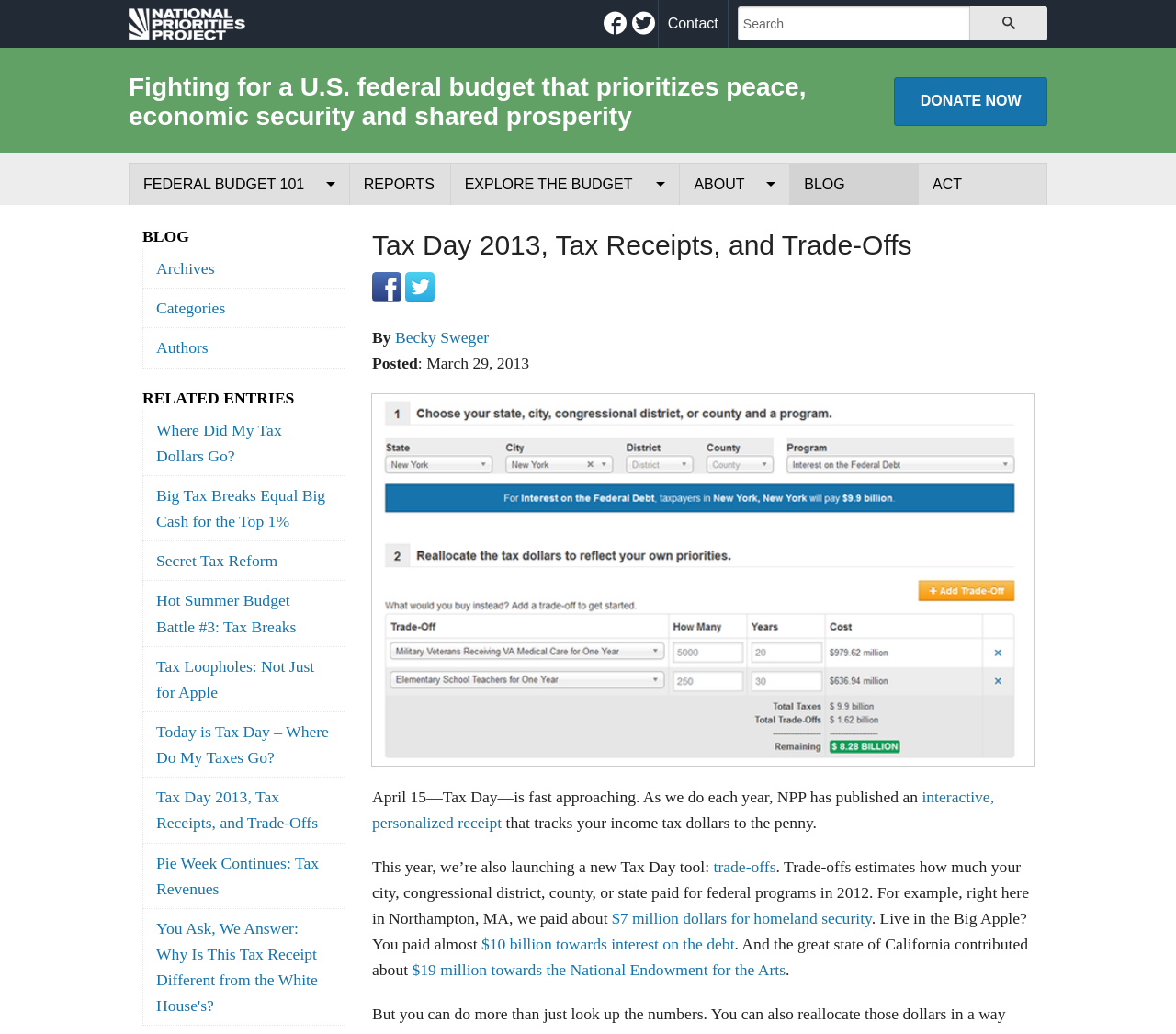Please identify the bounding box coordinates of the region to click in order to complete the task: "Explore the budget". The coordinates must be four float numbers between 0 and 1, specified as [left, top, right, bottom].

[0.383, 0.158, 0.578, 0.198]